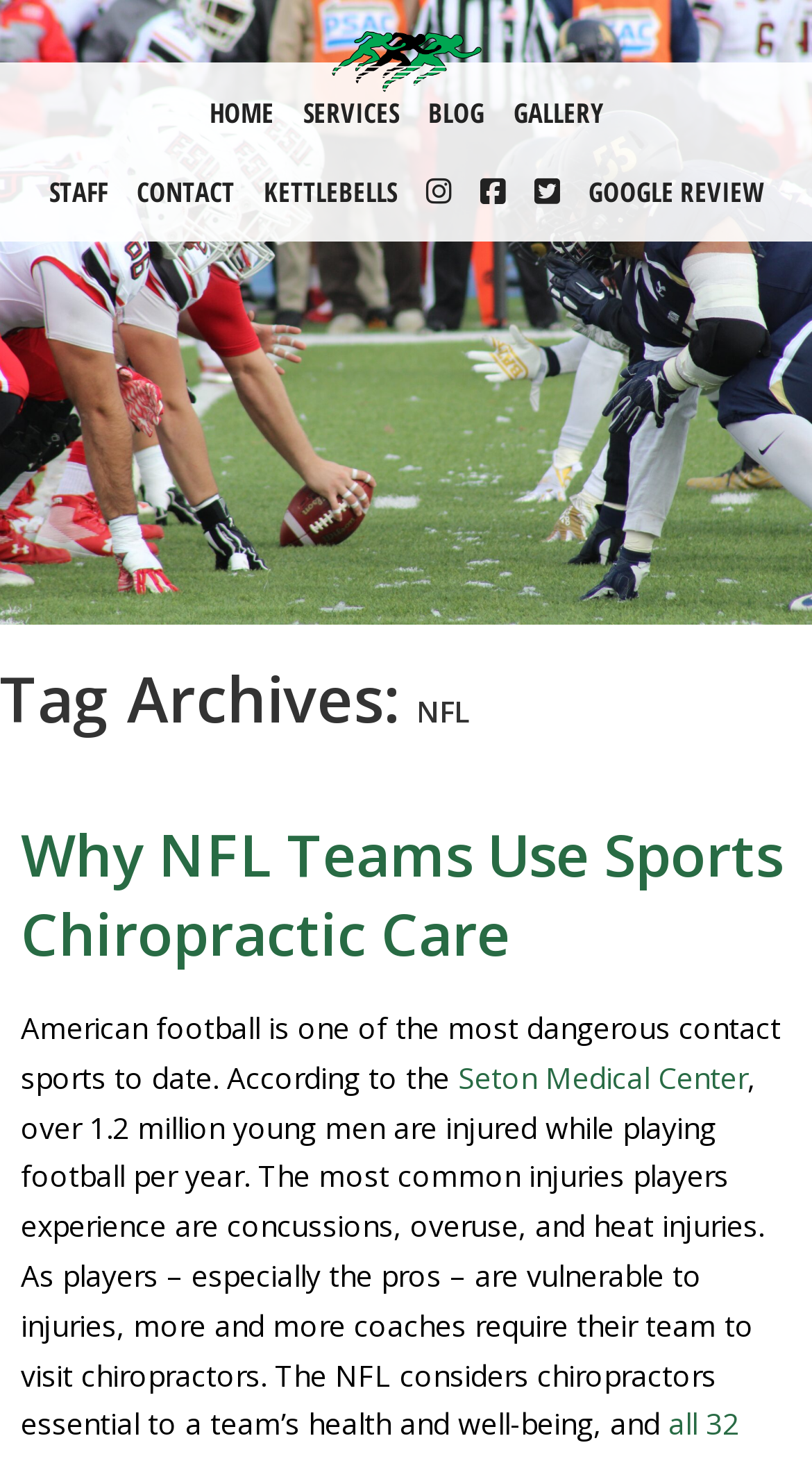Determine the bounding box coordinates of the clickable region to follow the instruction: "check google reviews".

[0.712, 0.104, 0.953, 0.158]